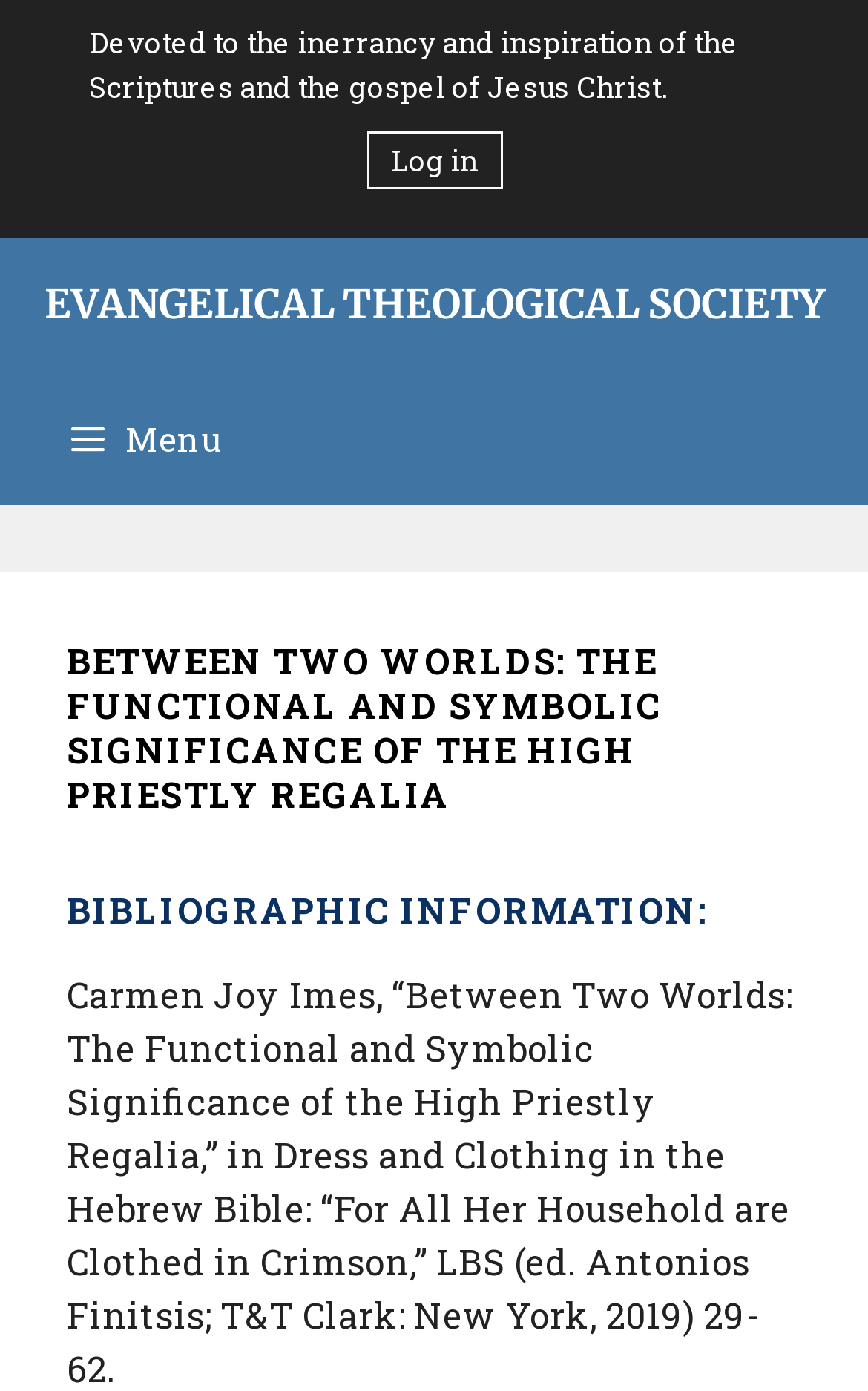Give a full account of the webpage's elements and their arrangement.

The webpage is about an academic article titled "Between Two Worlds: The Functional and Symbolic Significance of the High Priestly Regalia" from the Evangelical Theological Society. 

At the top of the page, there is a brief description of the Evangelical Theological Society, stating its devotion to the inerrancy and inspiration of the Scriptures and the gospel of Jesus Christ. 

To the right of this description, there is a "Log in" link. Below these elements, there is a prominent link to the Evangelical Theological Society's main page. 

On the top left corner, there is a menu button with an icon, which, when expanded, reveals a menu with several options. 

Below the menu button, there is a header section that contains the title of the article, "BETWEEN TWO WORLDS: THE FUNCTIONAL AND SYMBOLIC SIGNIFICANCE OF THE HIGH PRIESTLY REGALIA", in a large font size. 

Under the title, there is a subheading "BIBLIOGRAPHIC INFORMATION:" followed by a paragraph of text that provides bibliographic information about the article, including the author, title, publication, and page numbers.